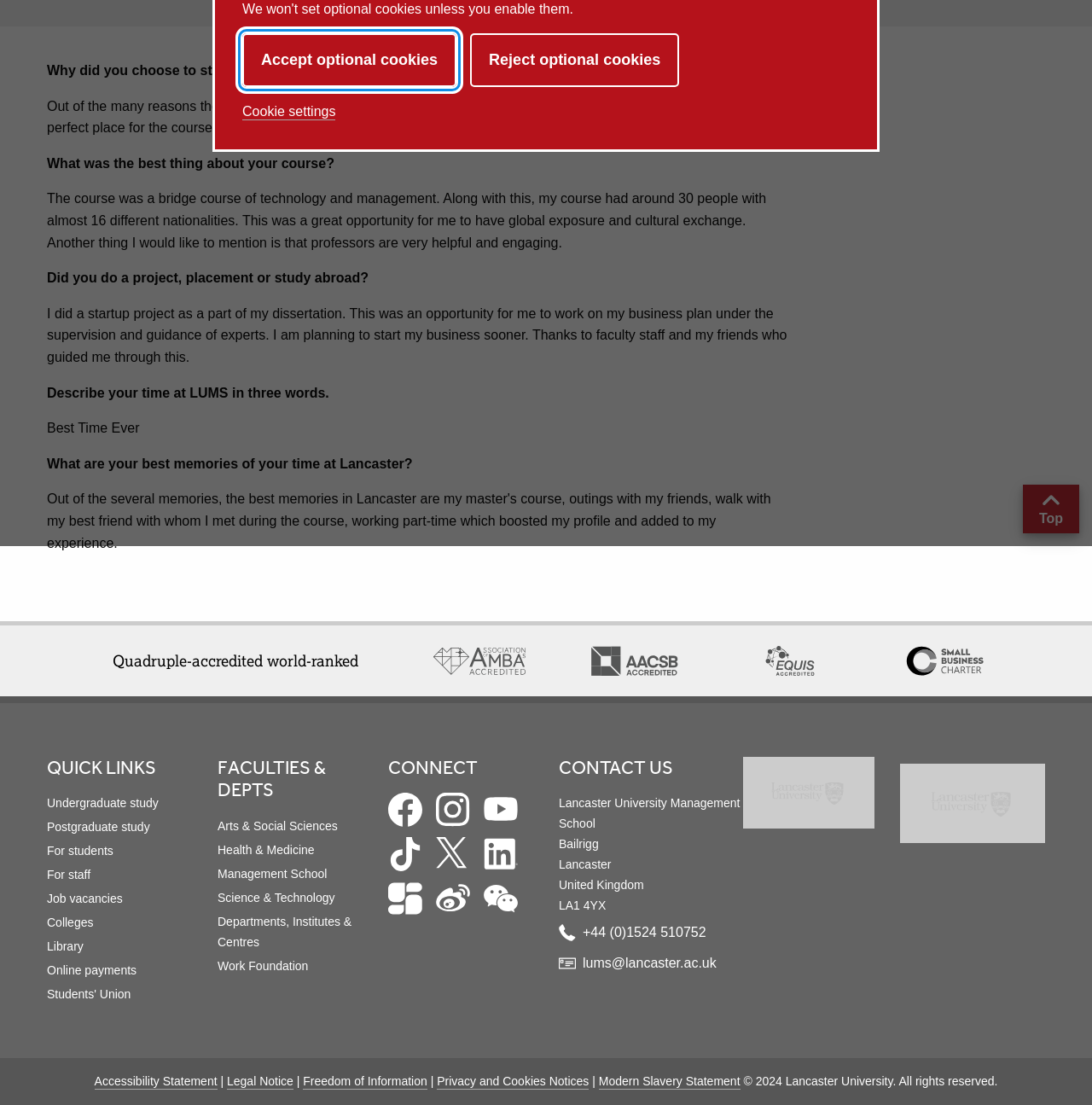Extract the bounding box coordinates of the UI element described: "Cookie settings". Provide the coordinates in the format [left, top, right, bottom] with values ranging from 0 to 1.

[0.222, 0.094, 0.307, 0.109]